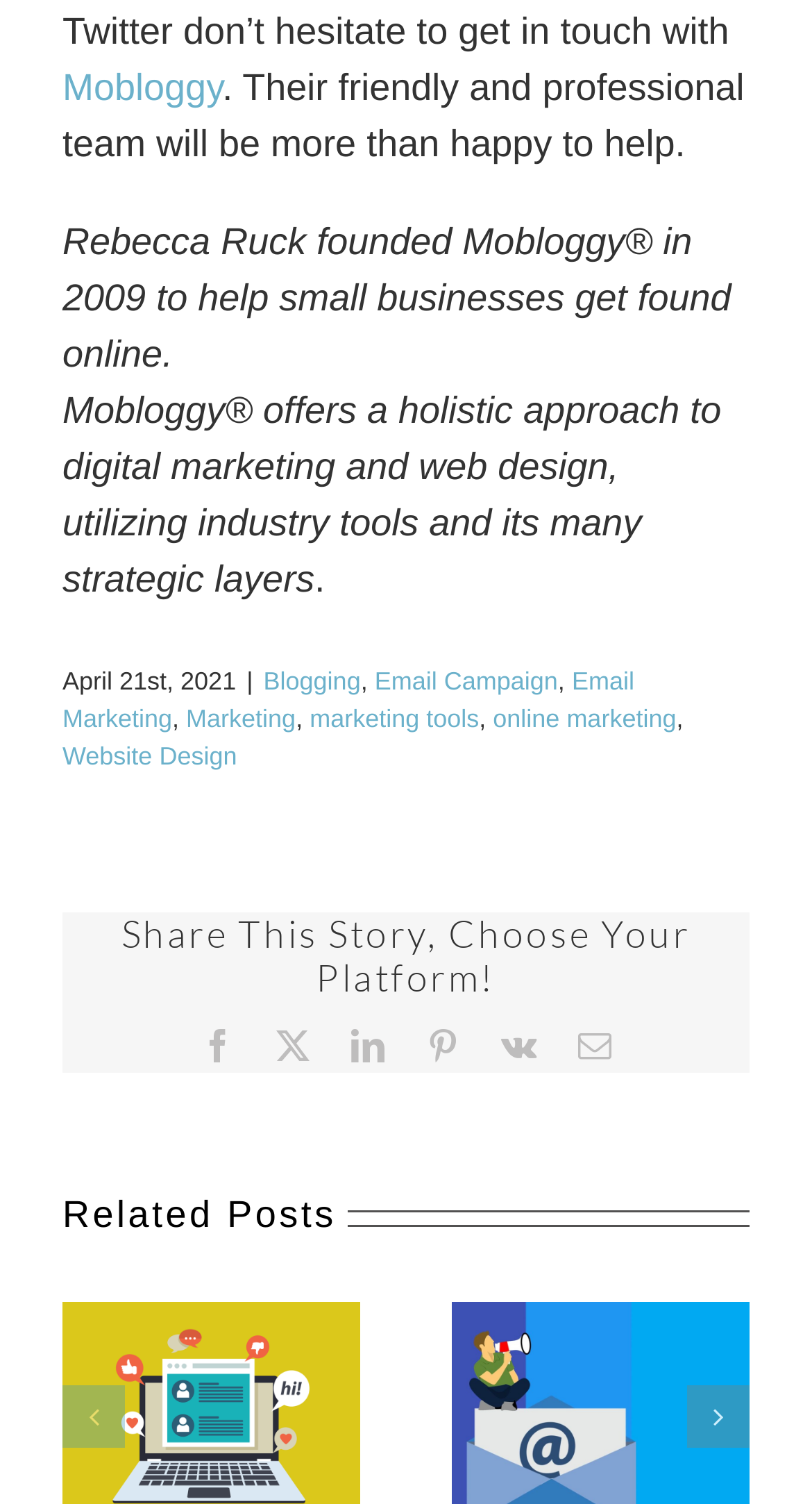Find the bounding box coordinates of the clickable element required to execute the following instruction: "Click on Mobloggy". Provide the coordinates as four float numbers between 0 and 1, i.e., [left, top, right, bottom].

[0.077, 0.045, 0.274, 0.072]